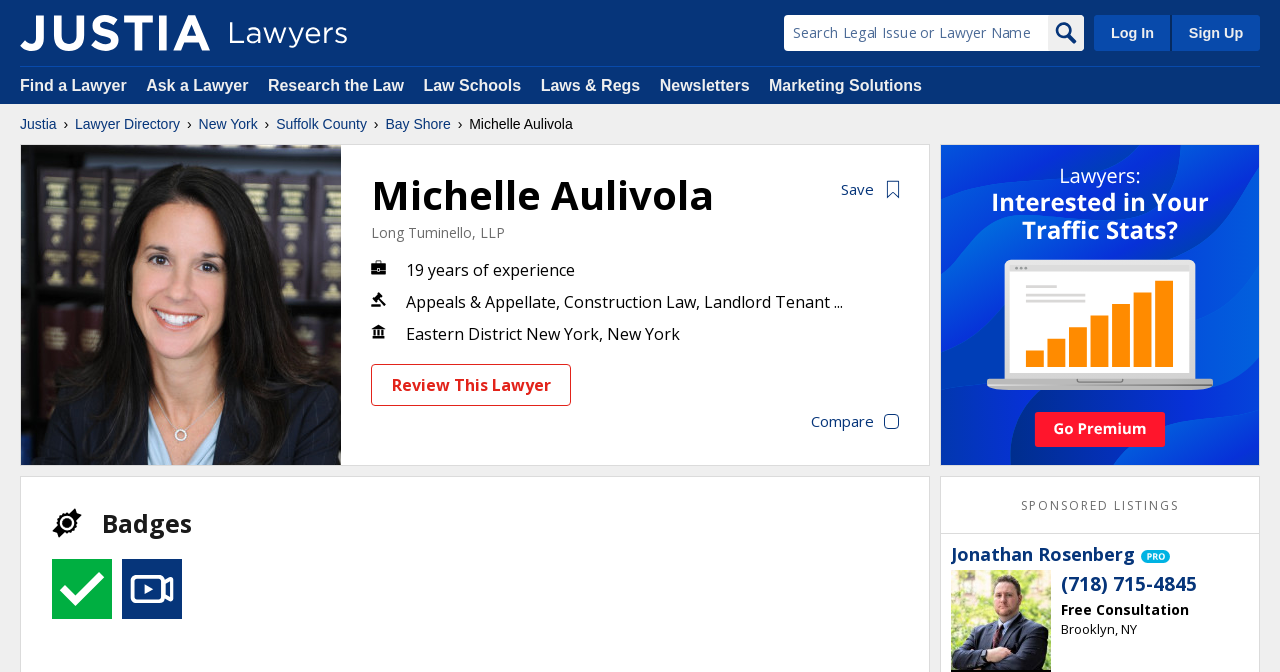Please indicate the bounding box coordinates of the element's region to be clicked to achieve the instruction: "Review this lawyer". Provide the coordinates as four float numbers between 0 and 1, i.e., [left, top, right, bottom].

[0.29, 0.542, 0.446, 0.604]